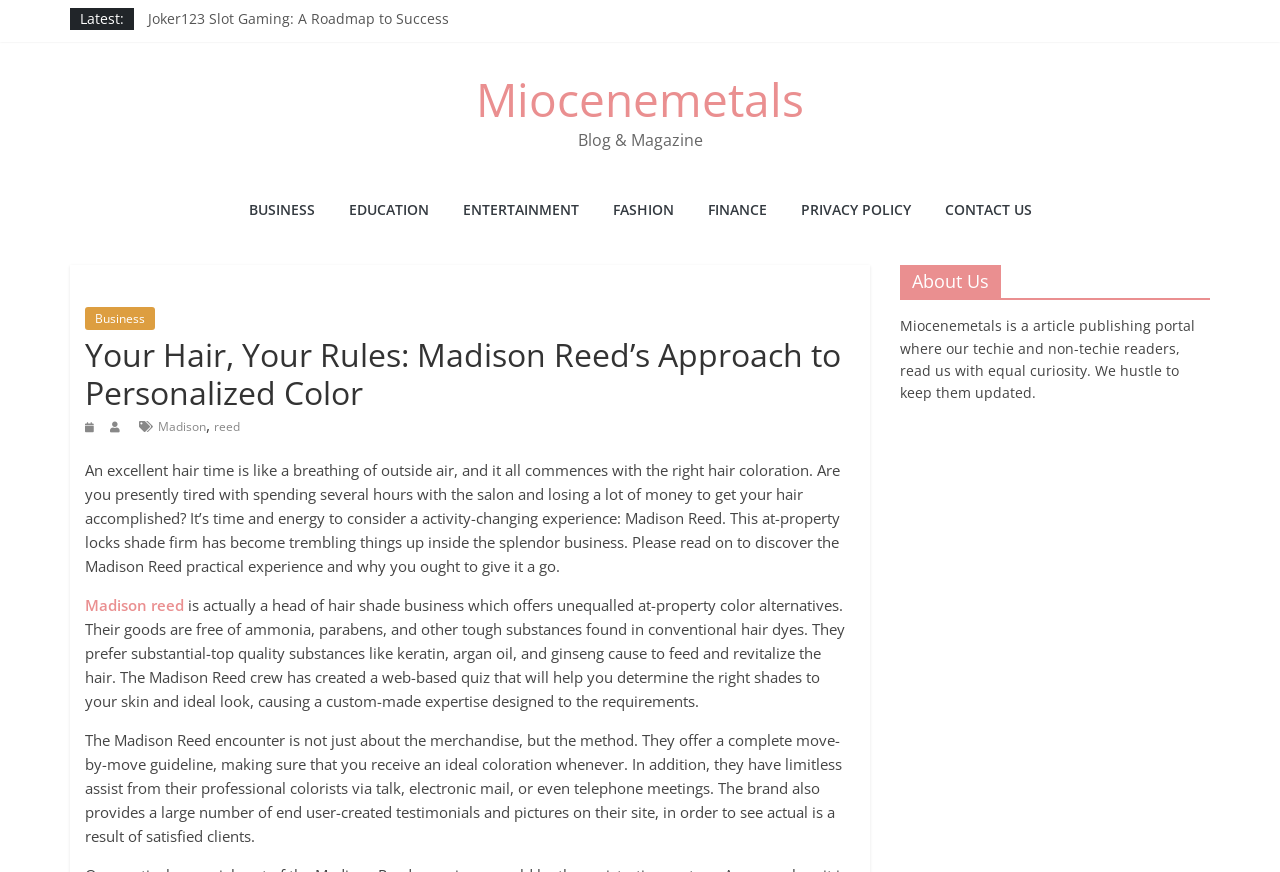Convey a detailed summary of the webpage, mentioning all key elements.

The webpage is about Madison Reed's approach to personalized hair color. At the top, there is a heading "Miocenemetals" and a link to it. Below that, there are several links to various articles, including "Joker123 Slot Gaming: A Roadmap to Success" and "Shower Holder Showcase: The Best in Functionality and Design". 

To the right of these links, there are five social media icons represented by Unicode characters. Below these icons, there is a heading "Blog & Magazine" and several links to categories such as "BUSINESS", "EDUCATION", and "FASHION". 

Further down, there is a main heading "Your Hair, Your Rules: Madison Reed’s Approach to Personalized Color" and a brief introduction to Madison Reed, a hair color company that offers at-home color solutions. The text explains that Madison Reed's products are free of harsh chemicals and that they offer a personalized experience with the help of a online quiz and unlimited support from professional colorists.

To the right of this main content, there is a section "About Us" that describes Miocenemetals as a article publishing portal that aims to keep its readers updated.